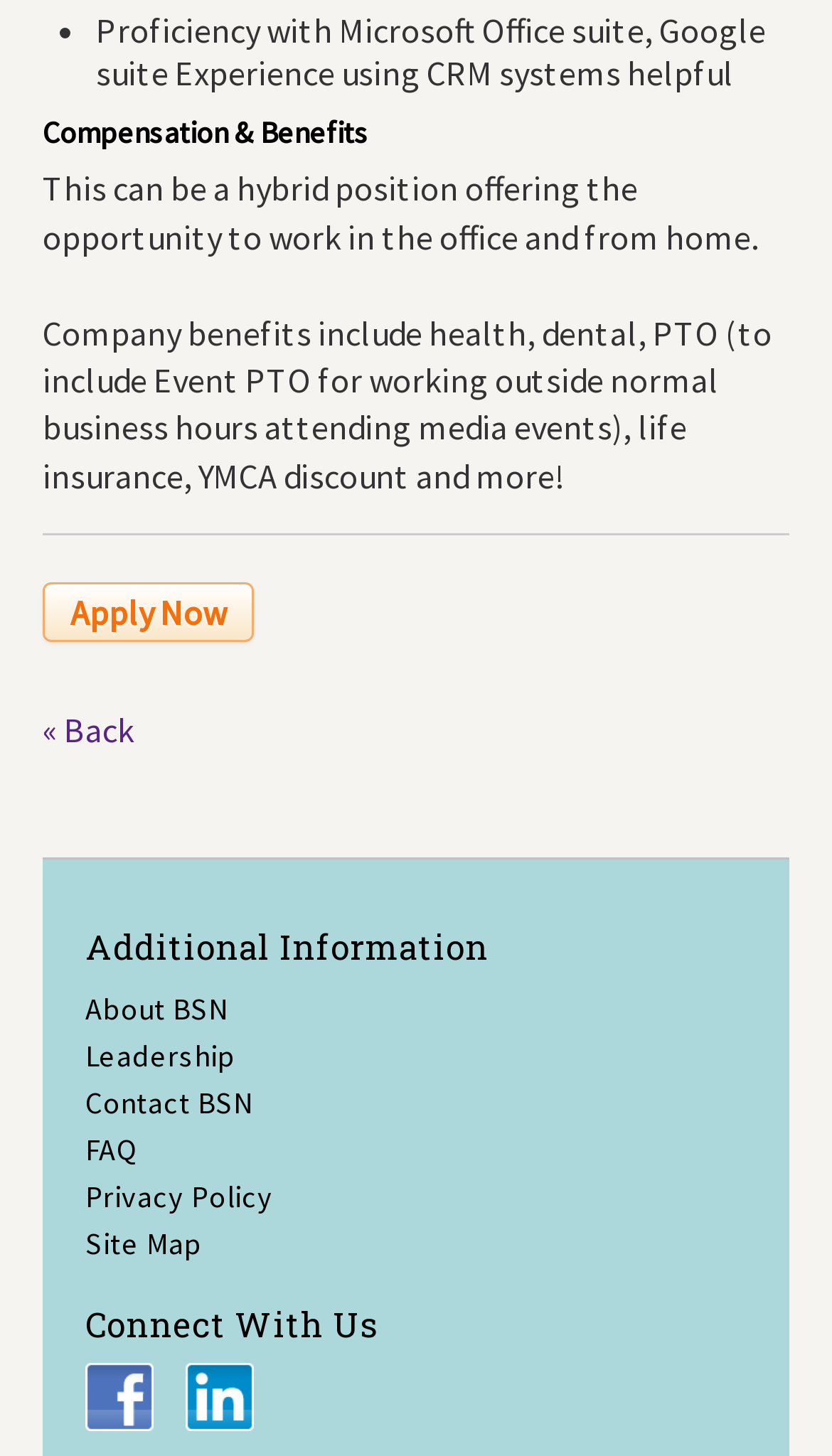Identify the coordinates of the bounding box for the element described below: "FAQ". Return the coordinates as four float numbers between 0 and 1: [left, top, right, bottom].

[0.103, 0.776, 0.167, 0.802]